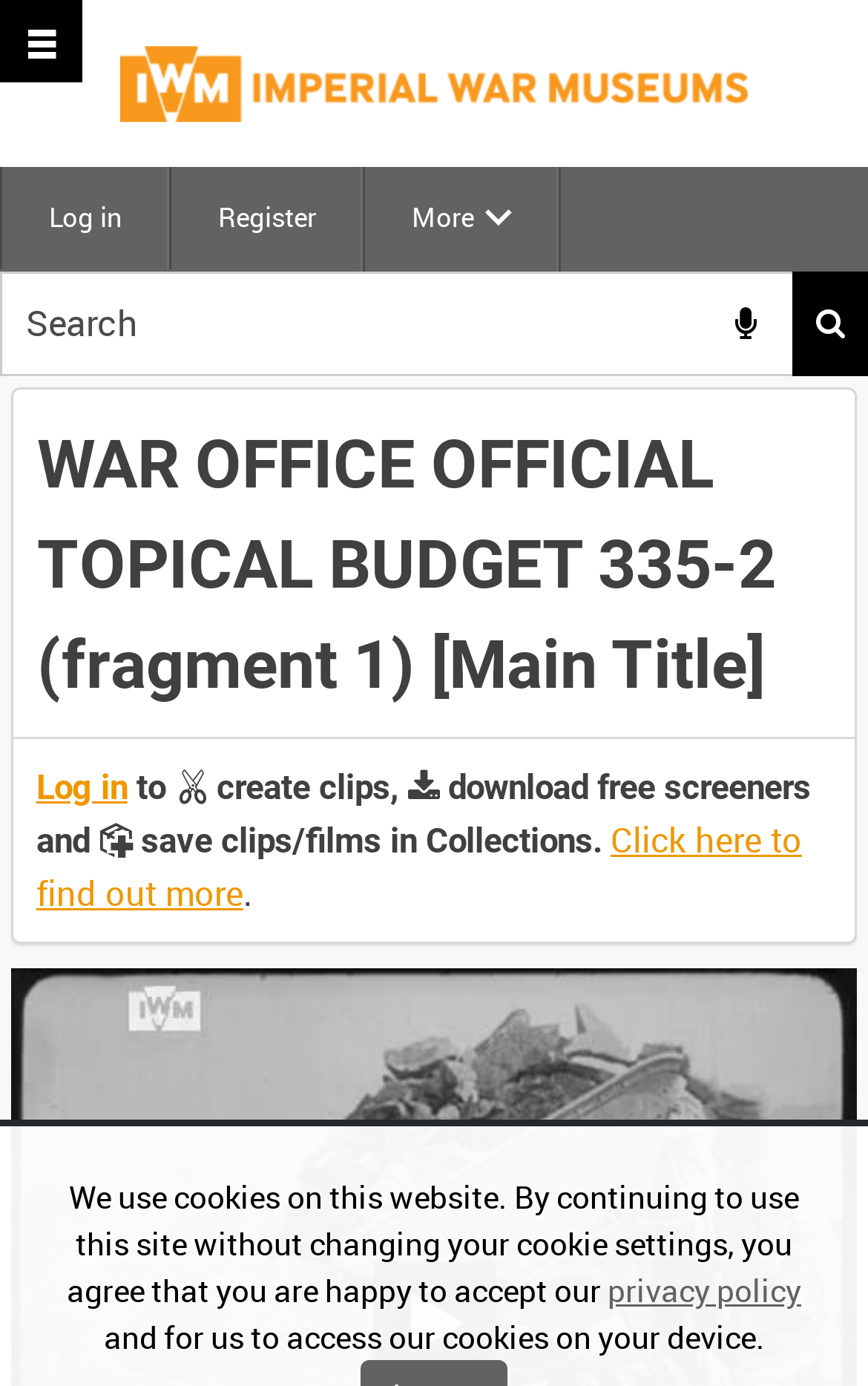Locate the bounding box coordinates of the area to click to fulfill this instruction: "View Brave New World exhibit". The bounding box should be presented as four float numbers between 0 and 1, in the order [left, top, right, bottom].

None